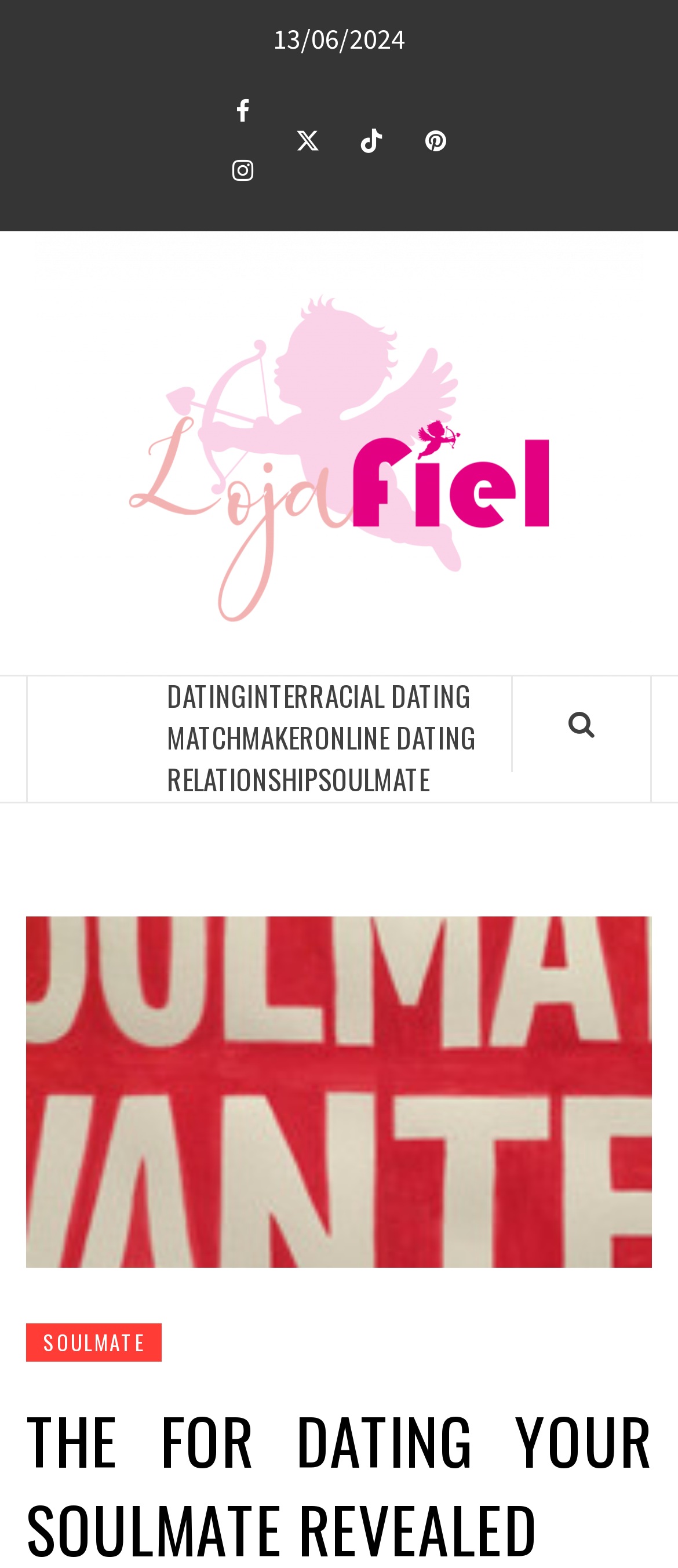What is the date displayed on the webpage?
Based on the image, answer the question with a single word or brief phrase.

13/06/2024